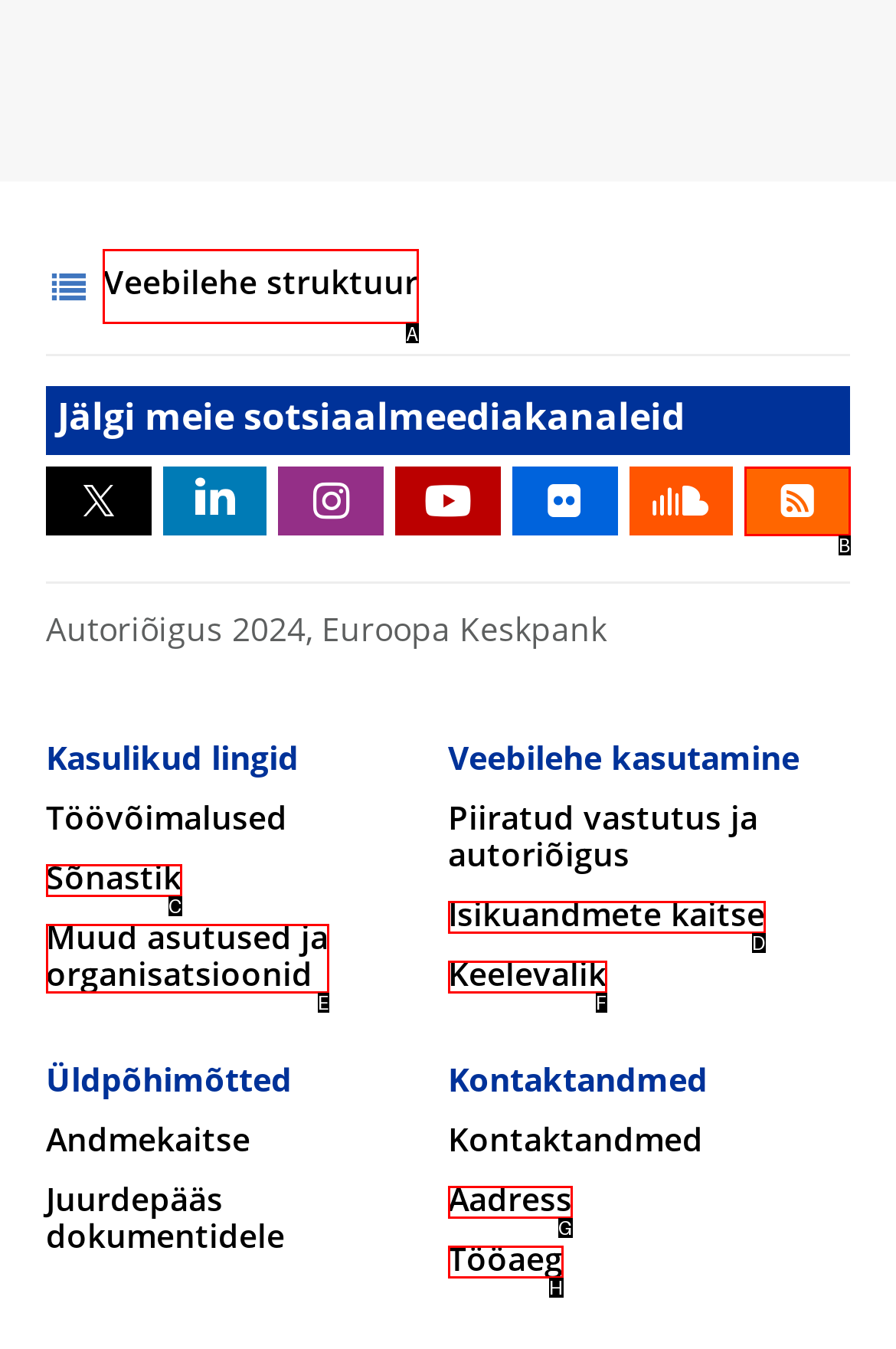Tell me which one HTML element I should click to complete the following task: Click the About Us link Answer with the option's letter from the given choices directly.

None